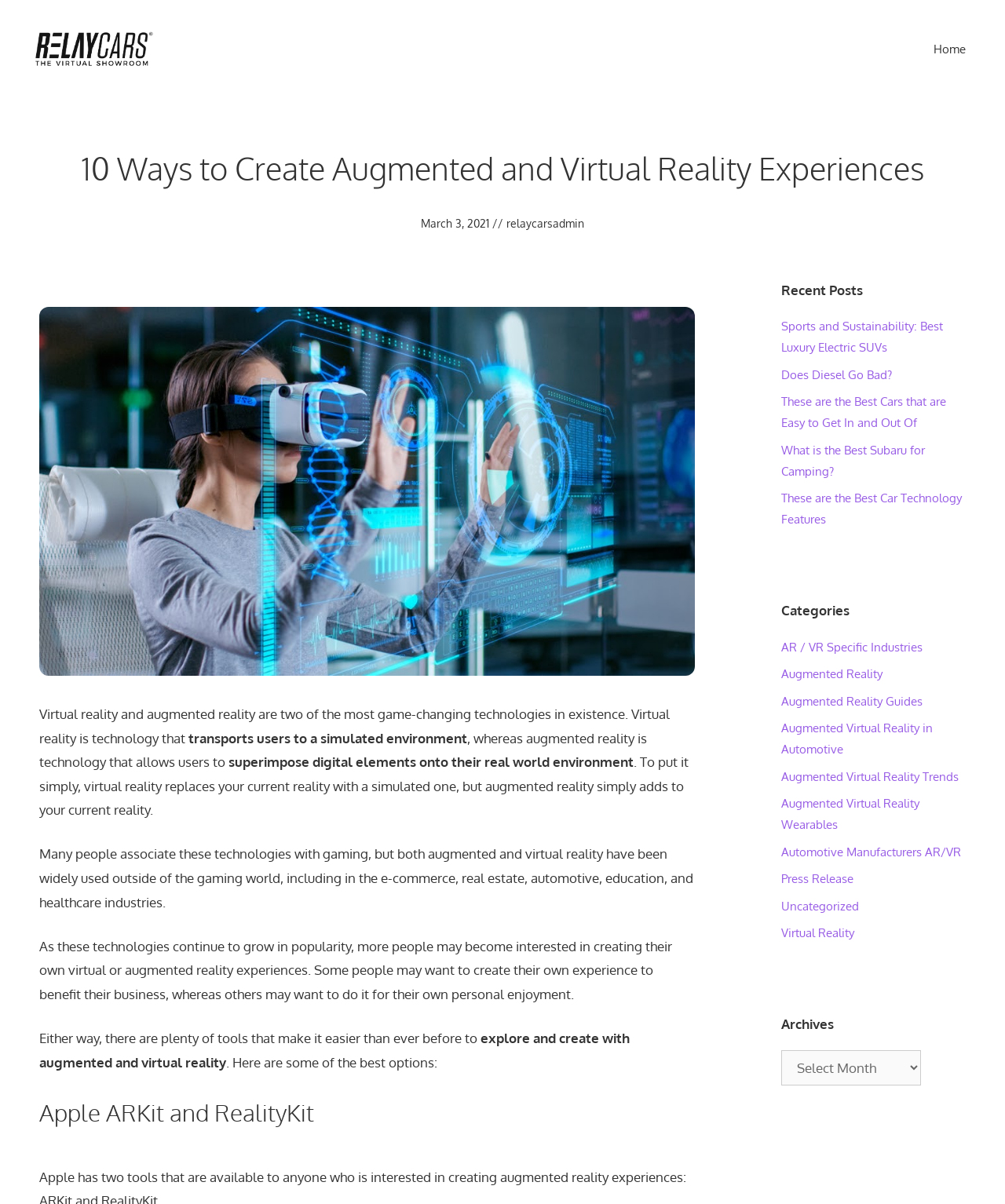Identify the bounding box coordinates necessary to click and complete the given instruction: "Click on the 'Home' link".

[0.905, 0.028, 0.984, 0.054]